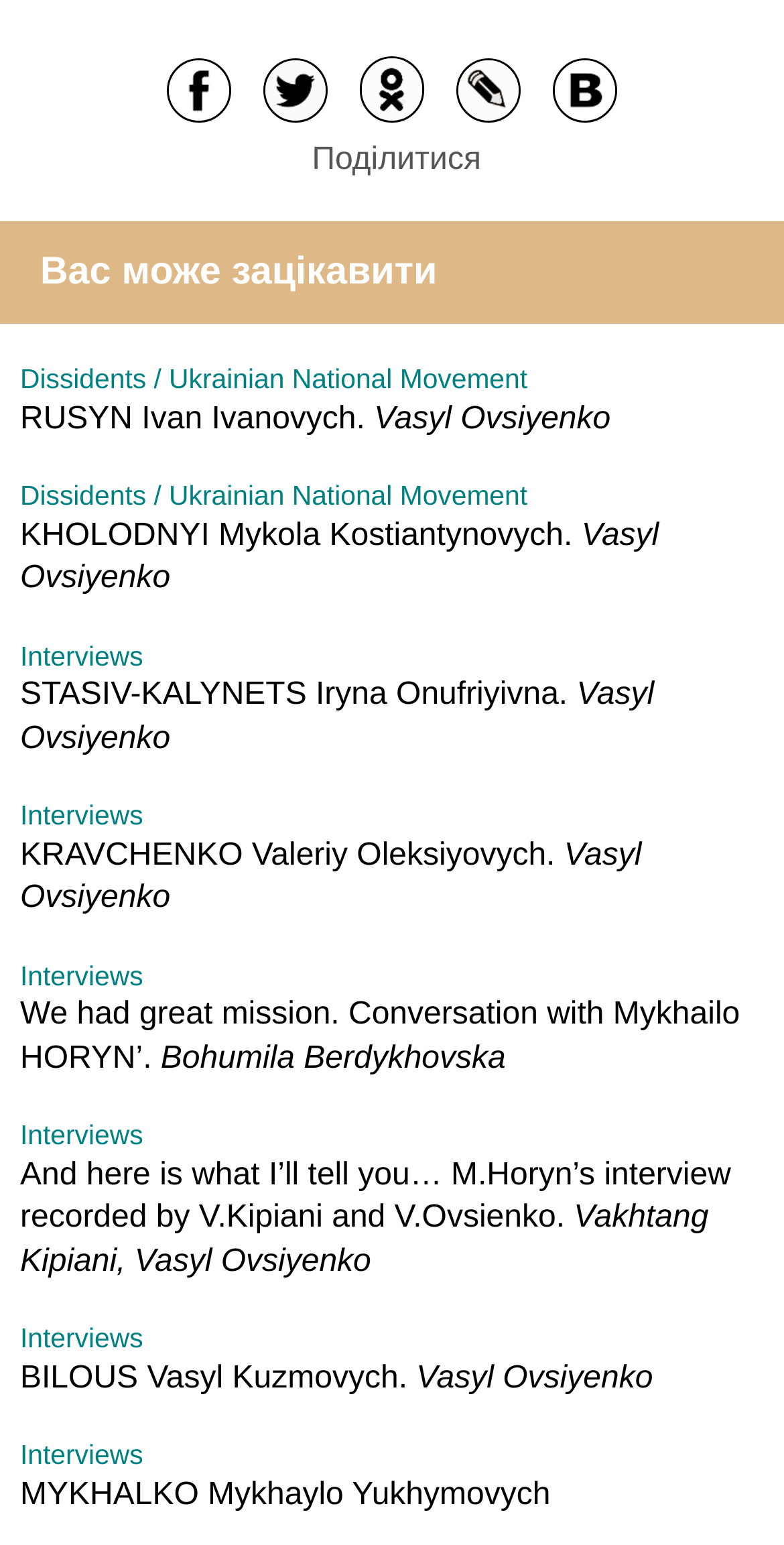Observe the image and answer the following question in detail: What is the language of the webpage?

The webpage has text in Ukrainian, including the headings and link descriptions. Although some names may be in other languages, the overall language of the webpage appears to be Ukrainian.